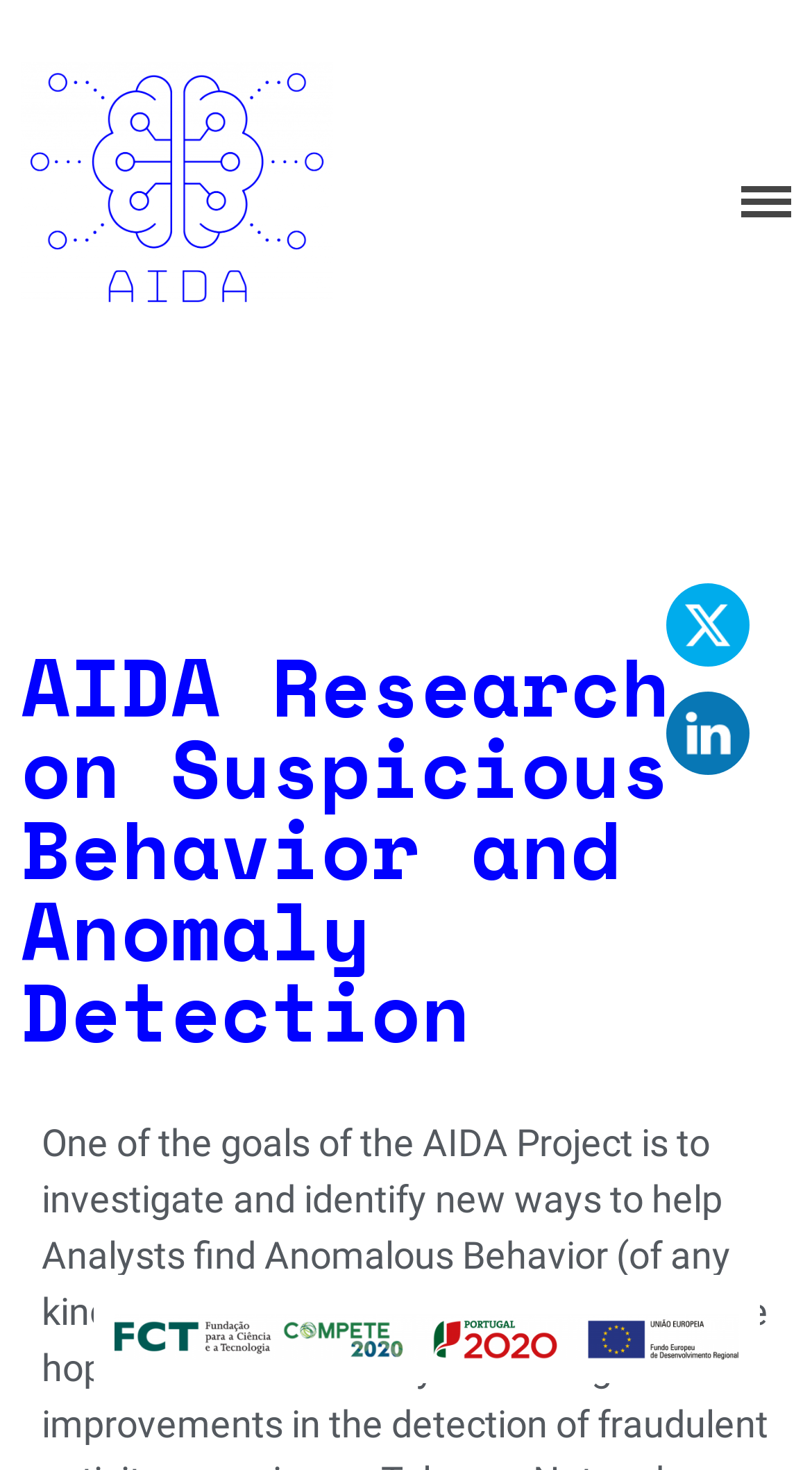Please determine the bounding box coordinates of the section I need to click to accomplish this instruction: "Register an account".

None